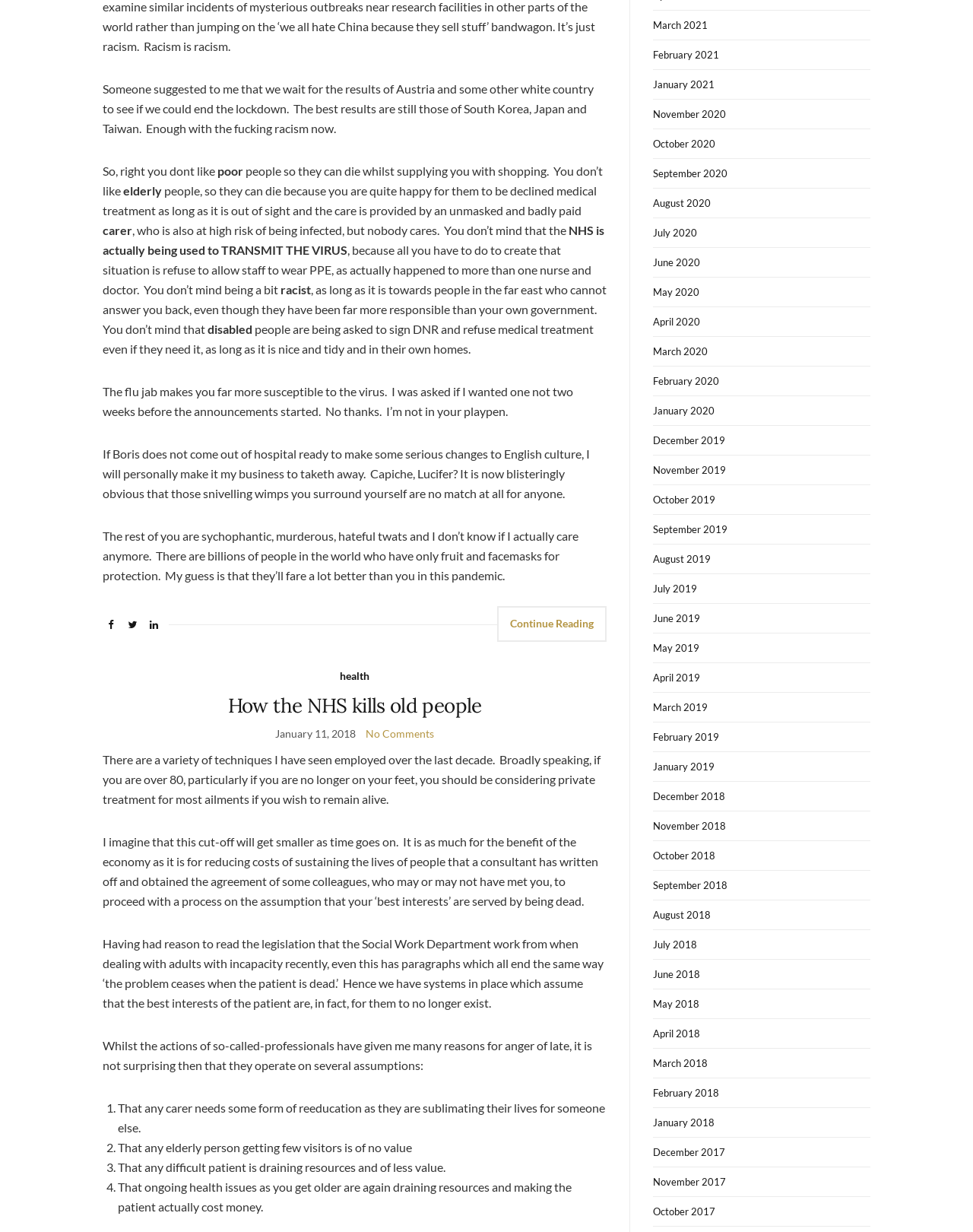What is the author's attitude towards Boris? Examine the screenshot and reply using just one word or a brief phrase.

Threatening